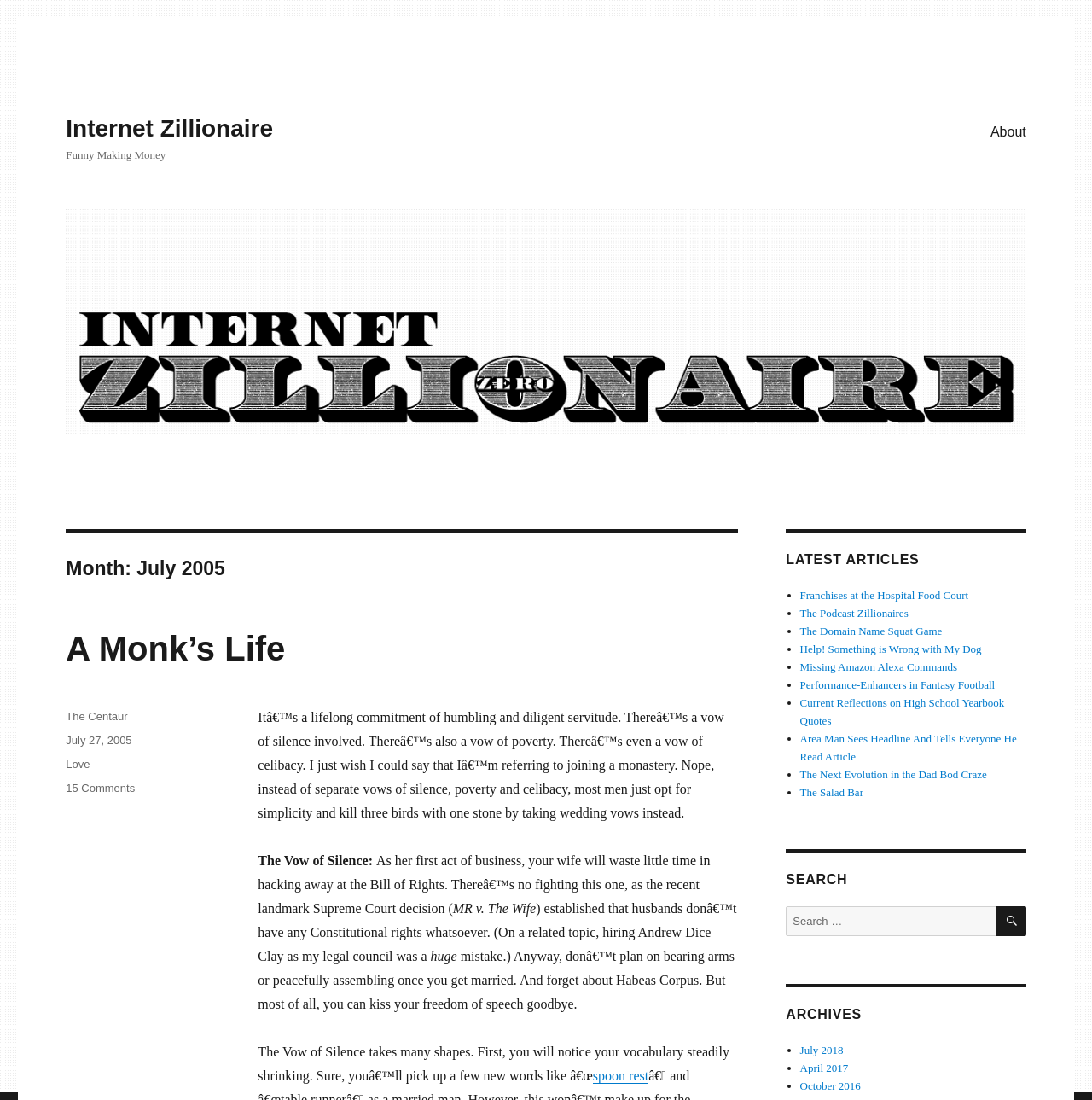Pinpoint the bounding box coordinates of the element to be clicked to execute the instruction: "View product details".

None